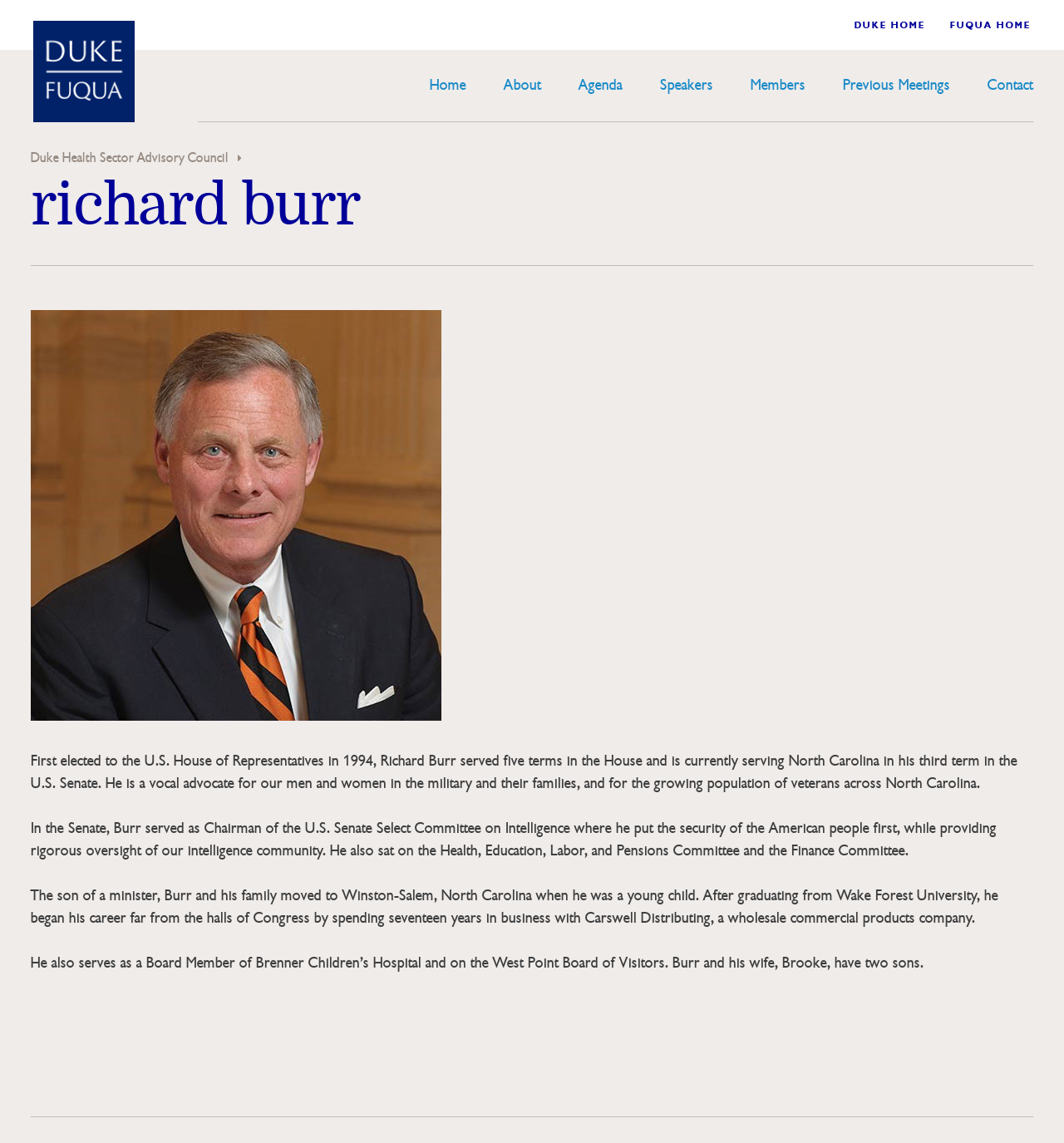Please give a concise answer to this question using a single word or phrase: 
How many sons do Richard Burr and his wife have?

Two